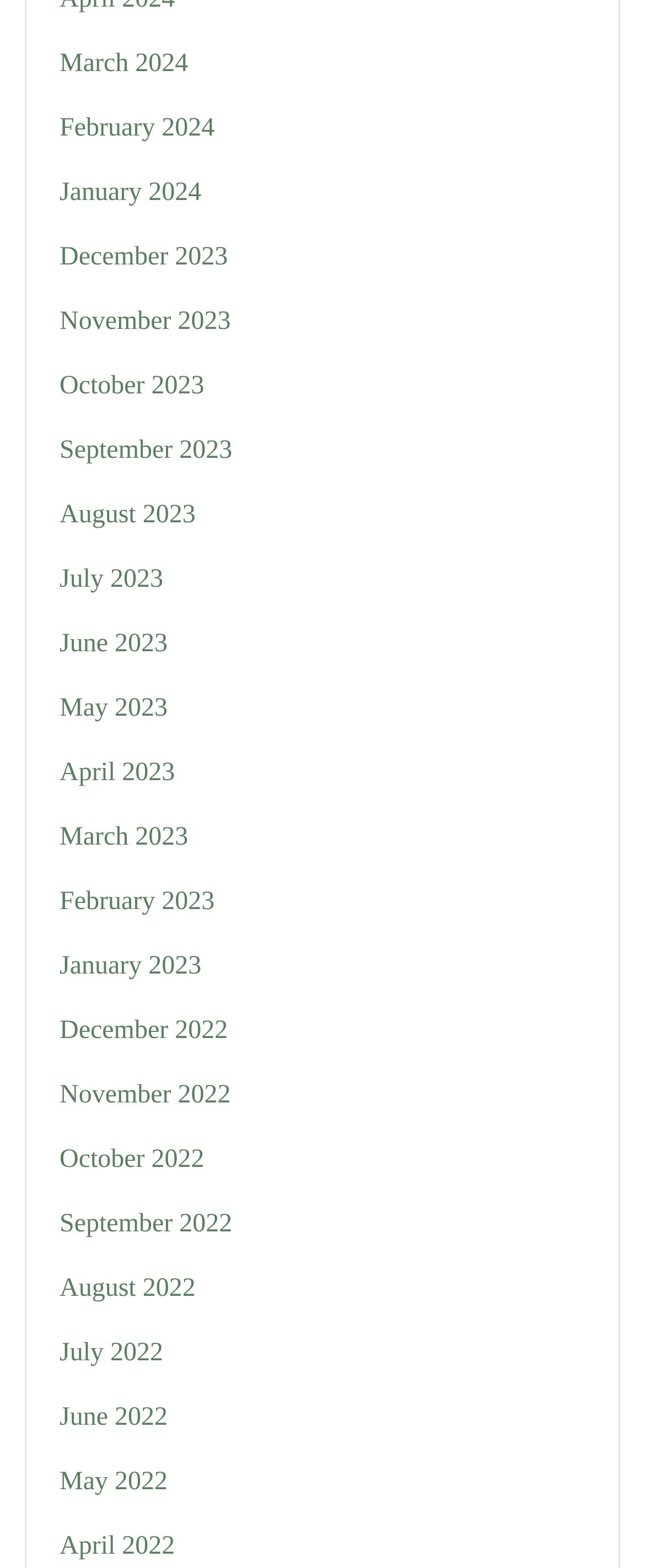Based on the image, provide a detailed response to the question:
Are there any months from the year 2021 listed?

I examined the list of links and did not find any months from the year 2021. The earliest year listed is 2022.